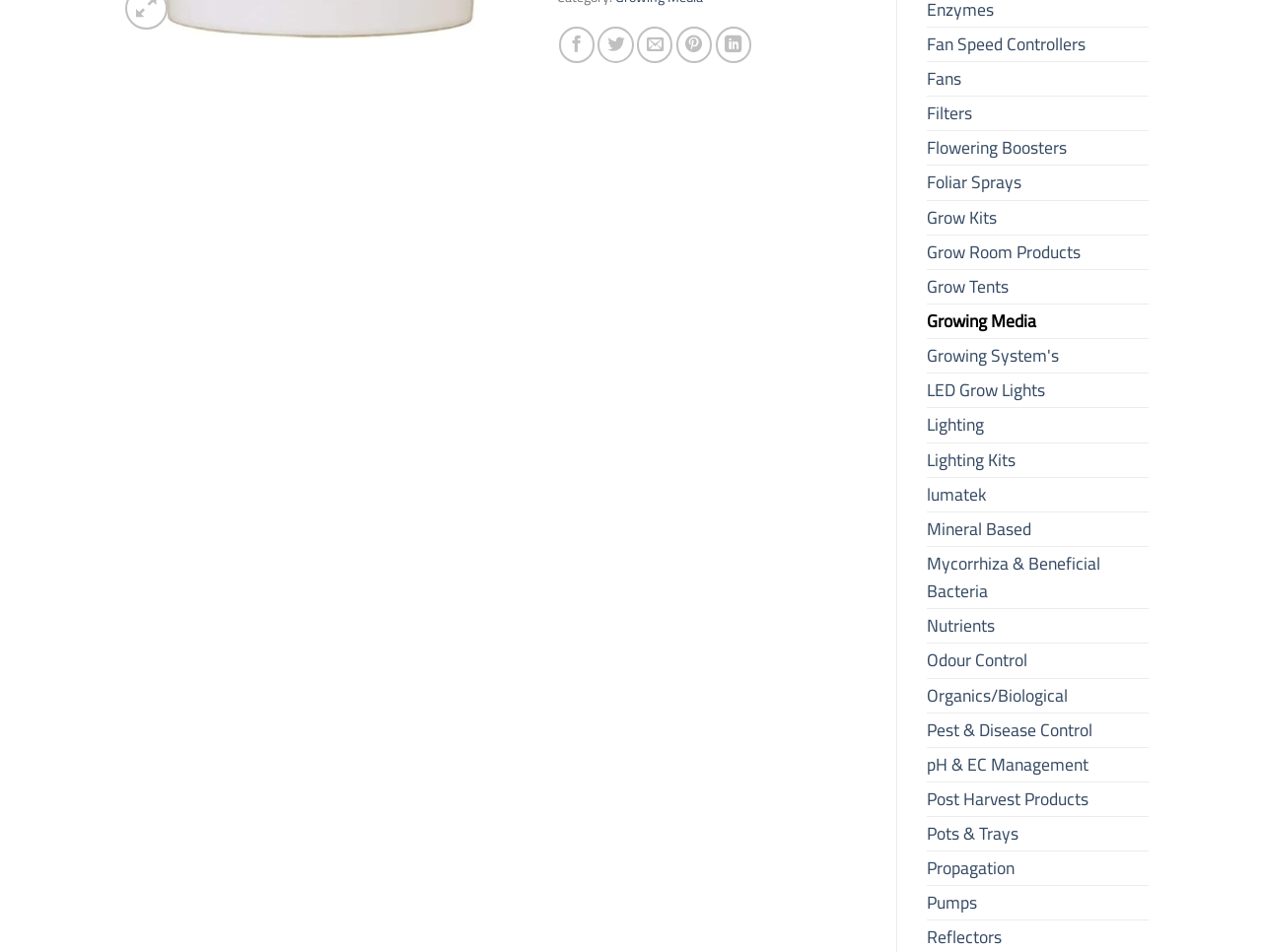Give the bounding box coordinates for the element described by: "Post Harvest Products".

[0.734, 0.822, 0.91, 0.857]